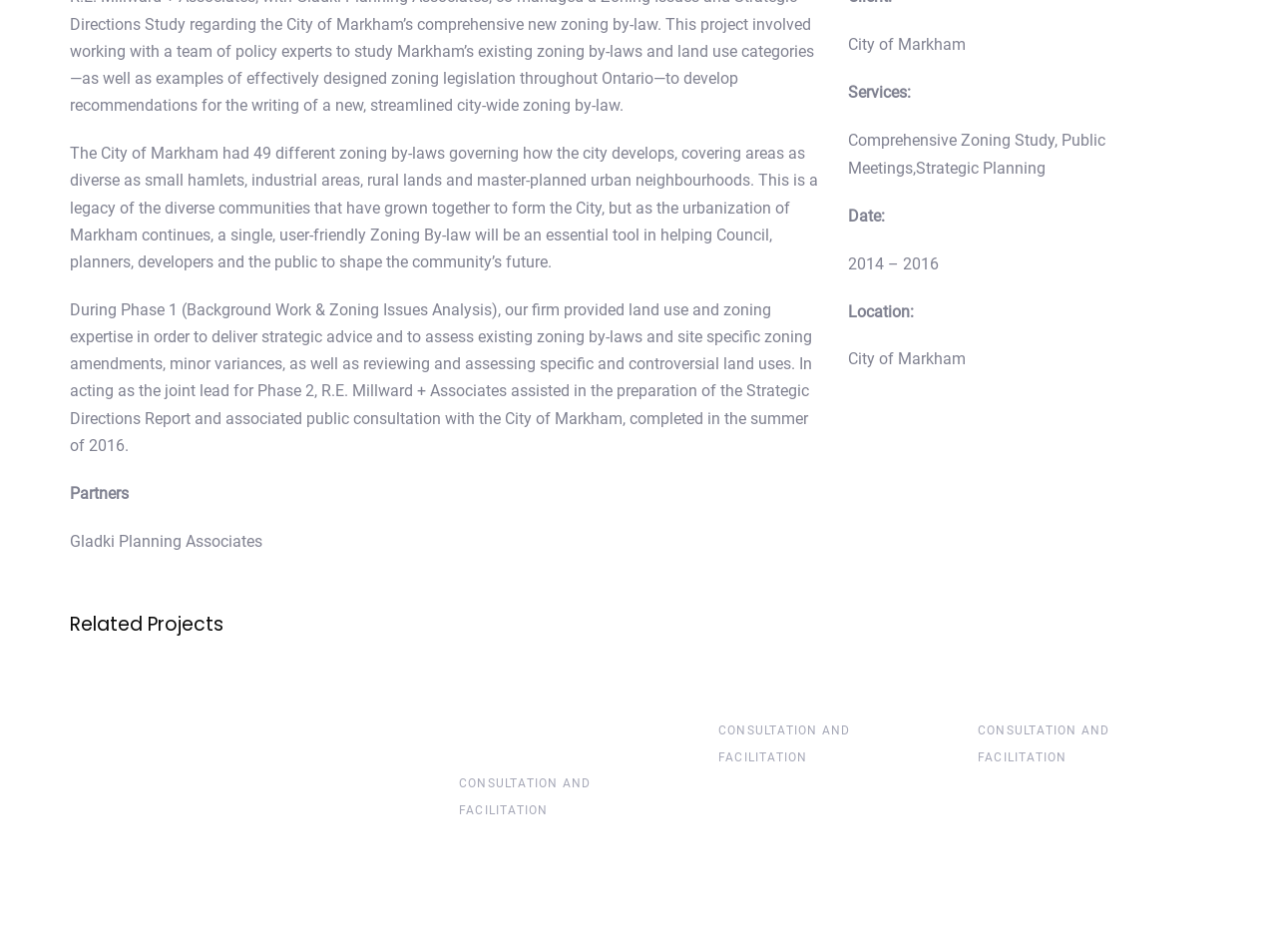What is the service mentioned in the webpage? Using the information from the screenshot, answer with a single word or phrase.

Comprehensive Zoning Study